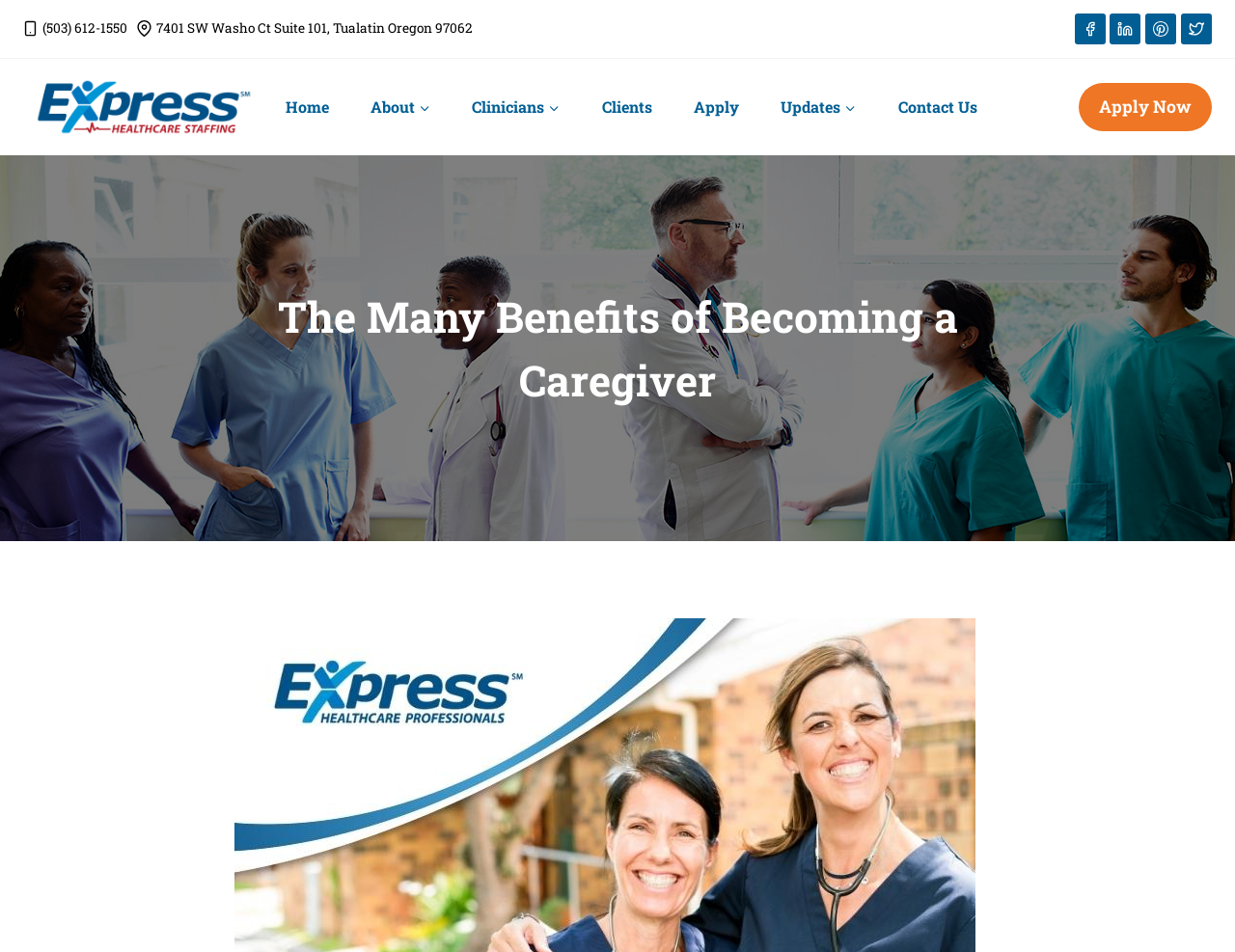Given the description of a UI element: "alt="Express Healthcare Staffing"", identify the bounding box coordinates of the matching element in the webpage screenshot.

[0.027, 0.081, 0.206, 0.144]